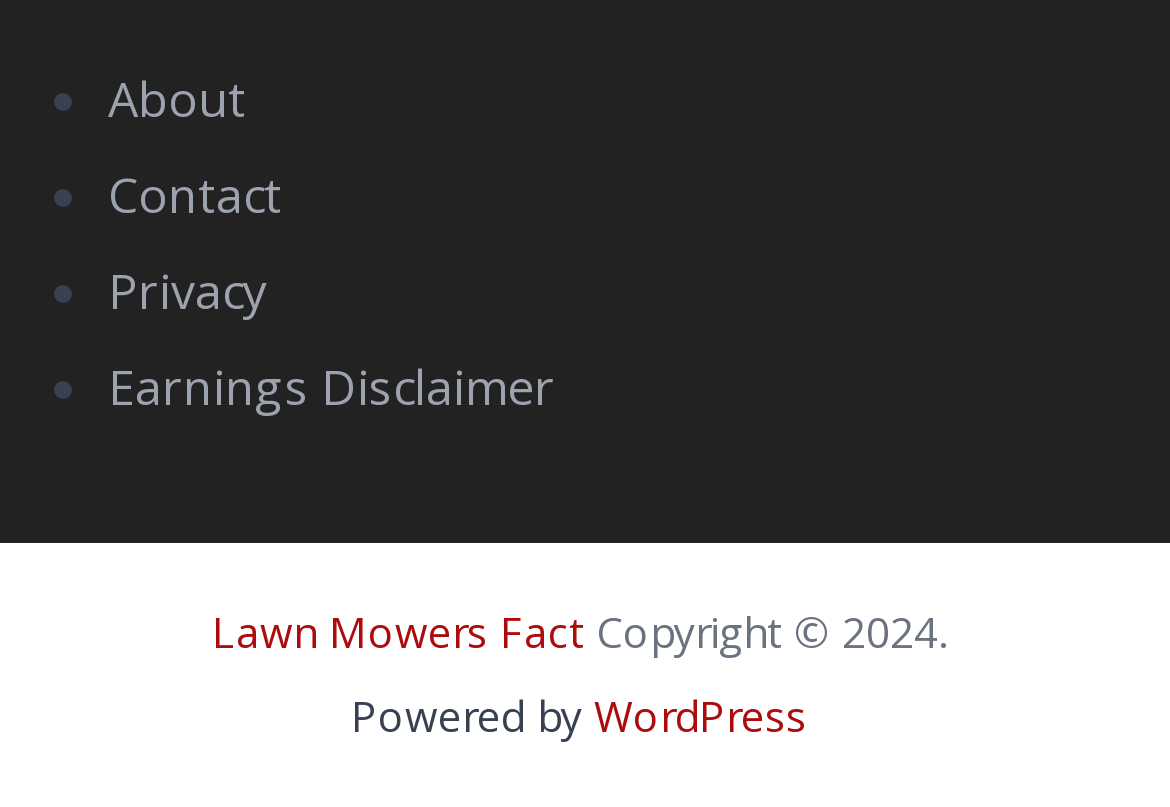Please respond to the question with a concise word or phrase:
What is the text next to the 'Lawn Mowers Fact' link?

Copyright